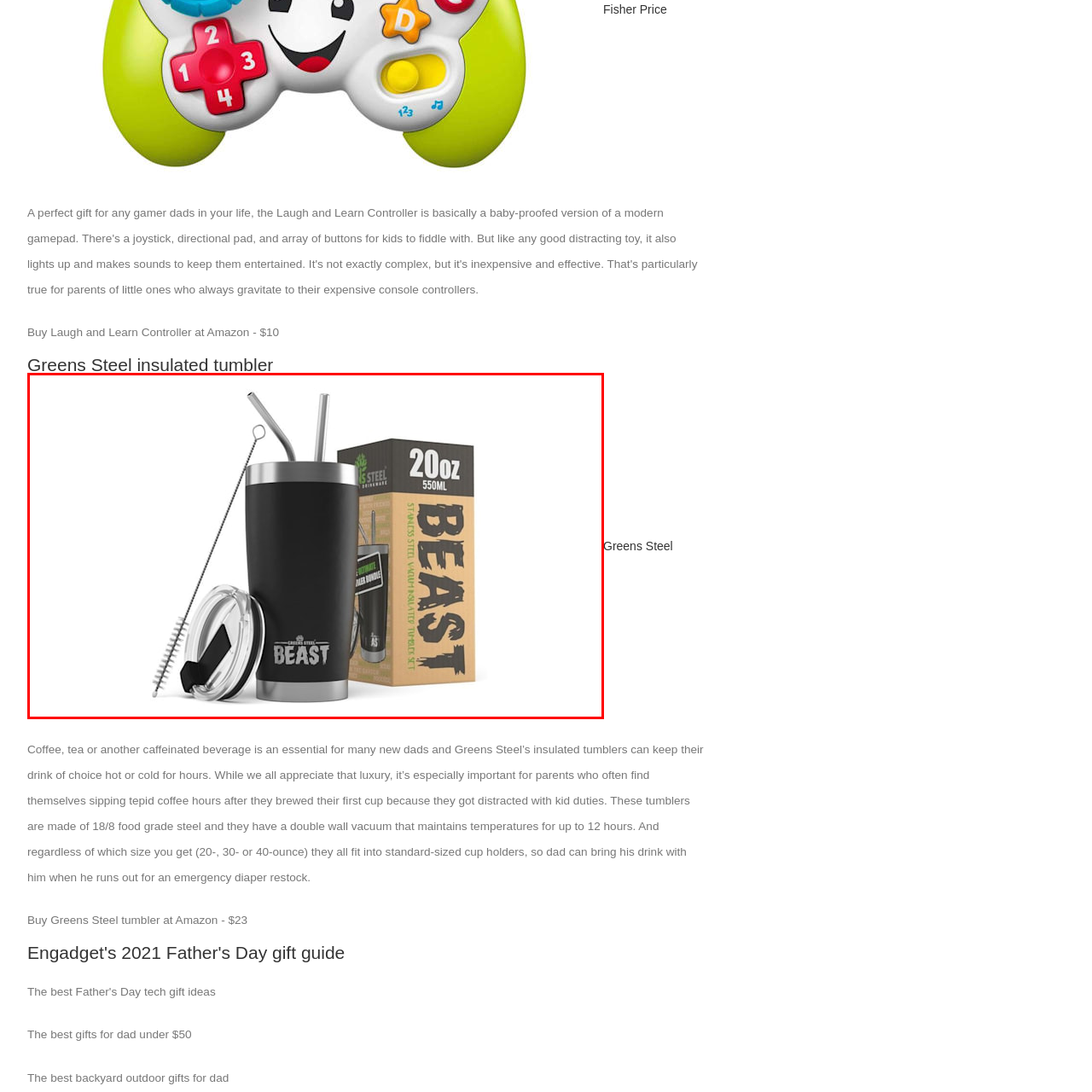Pay close attention to the image within the red perimeter and provide a detailed answer to the question that follows, using the image as your primary source: 
What is the color of the tumbler's exterior?

The caption describes the tumbler as having a modern black exterior, which indicates the color of the tumbler's outer surface.